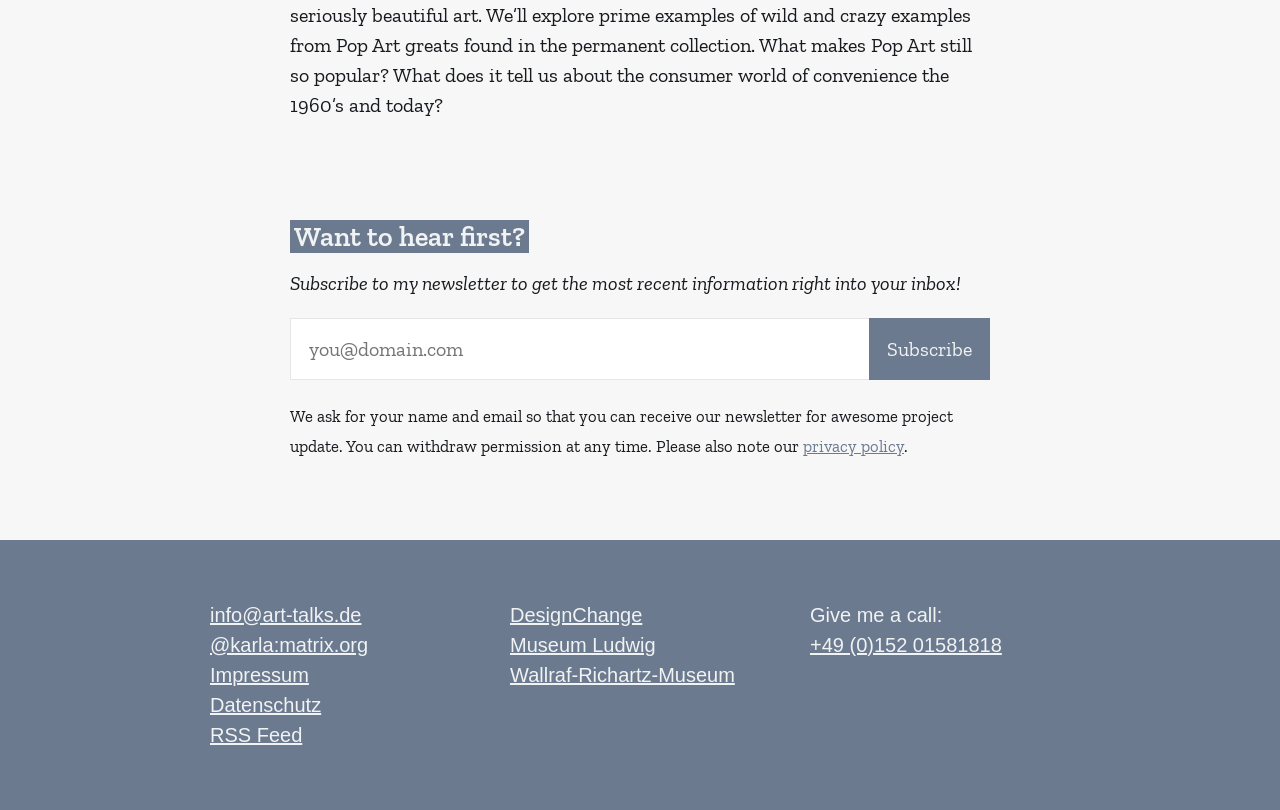From the screenshot, find the bounding box of the UI element matching this description: "+49 (0)152 01581818". Supply the bounding box coordinates in the form [left, top, right, bottom], each a float between 0 and 1.

[0.633, 0.777, 0.836, 0.814]